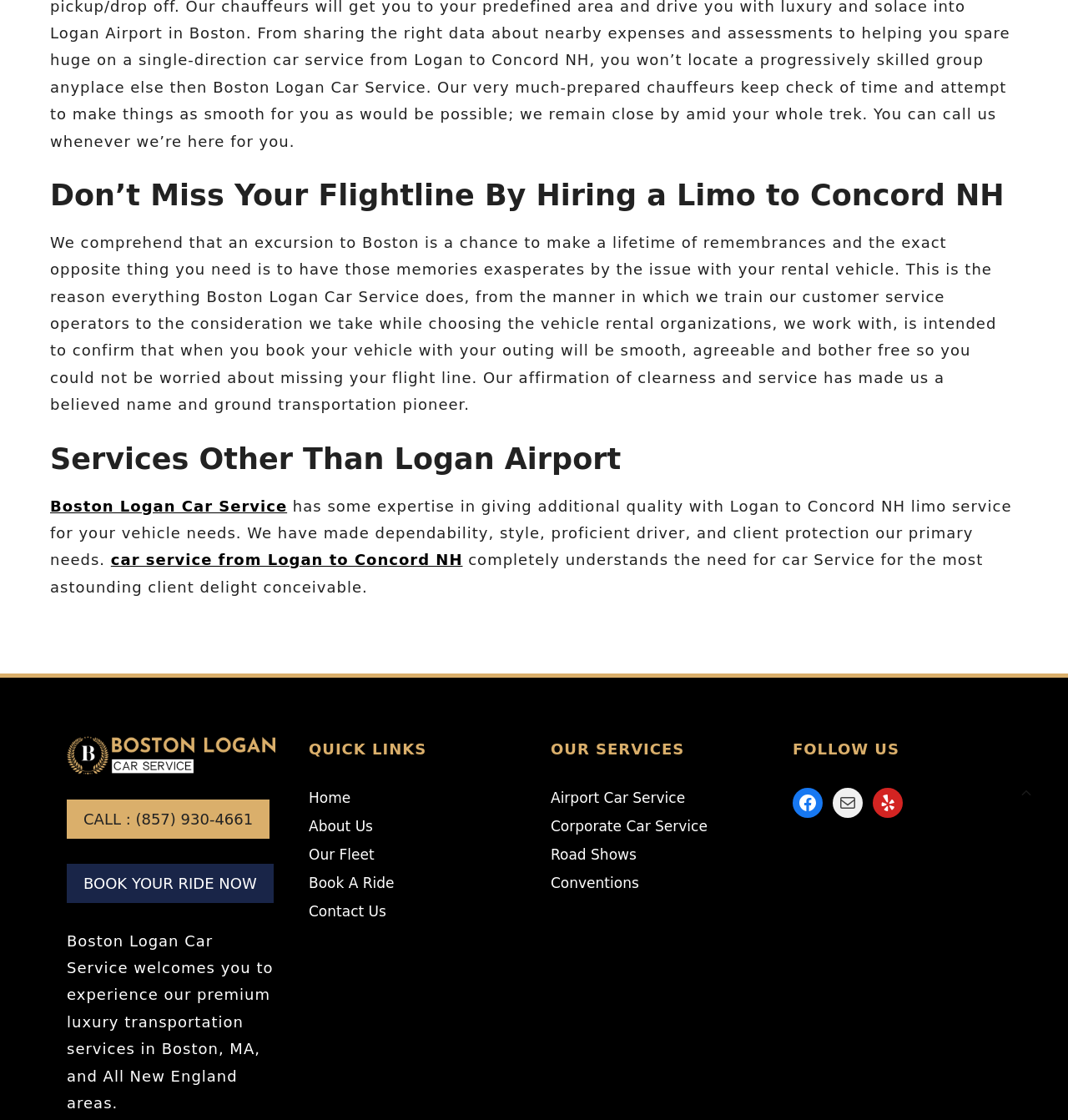Kindly determine the bounding box coordinates for the area that needs to be clicked to execute this instruction: "Call the phone number".

[0.062, 0.714, 0.253, 0.749]